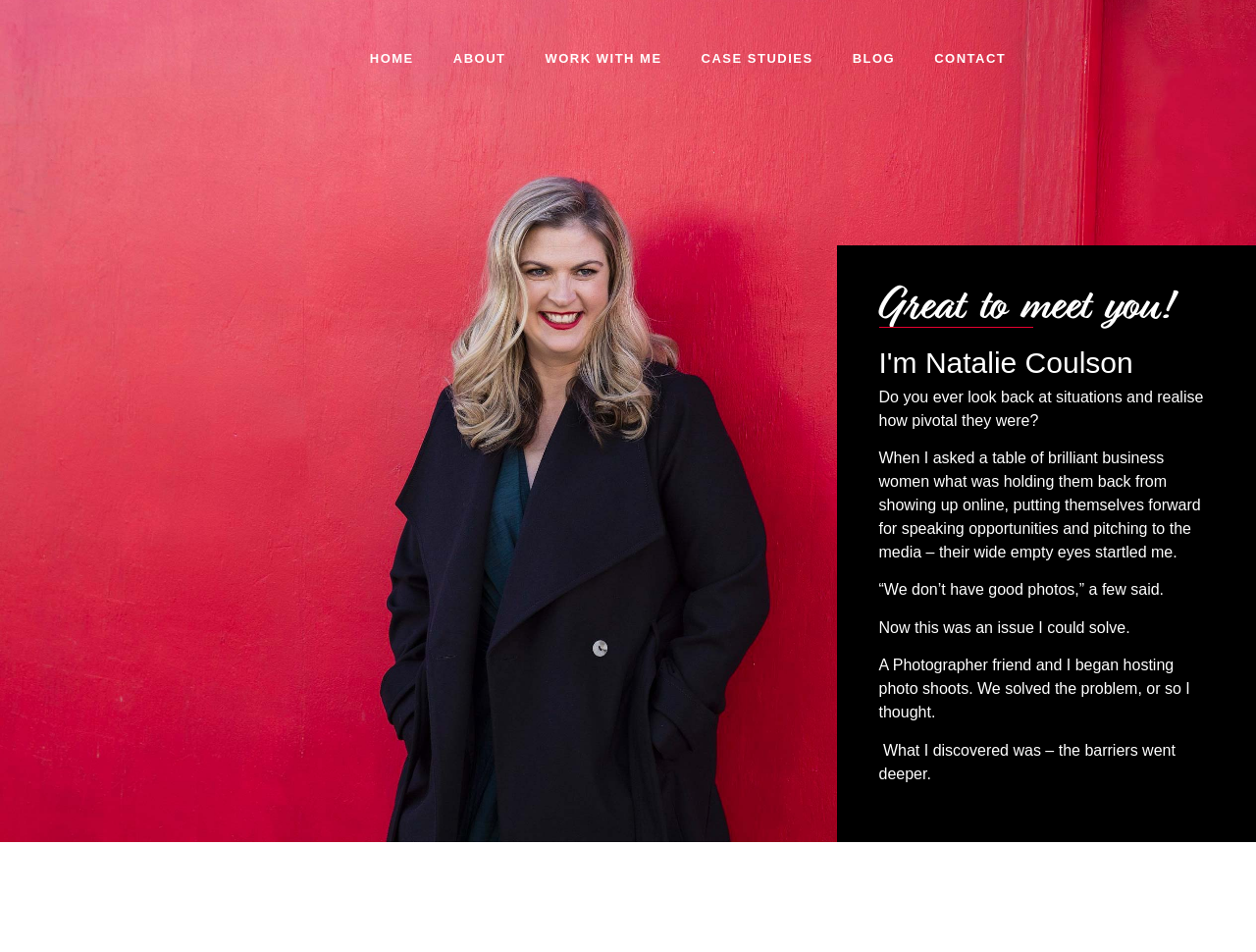How many social media links are present on the webpage?
Kindly offer a detailed explanation using the data available in the image.

There are four social media links present on the webpage, namely Facebook, Twitter, Linkedin, and Instagram, which are located at the top right corner of the webpage.